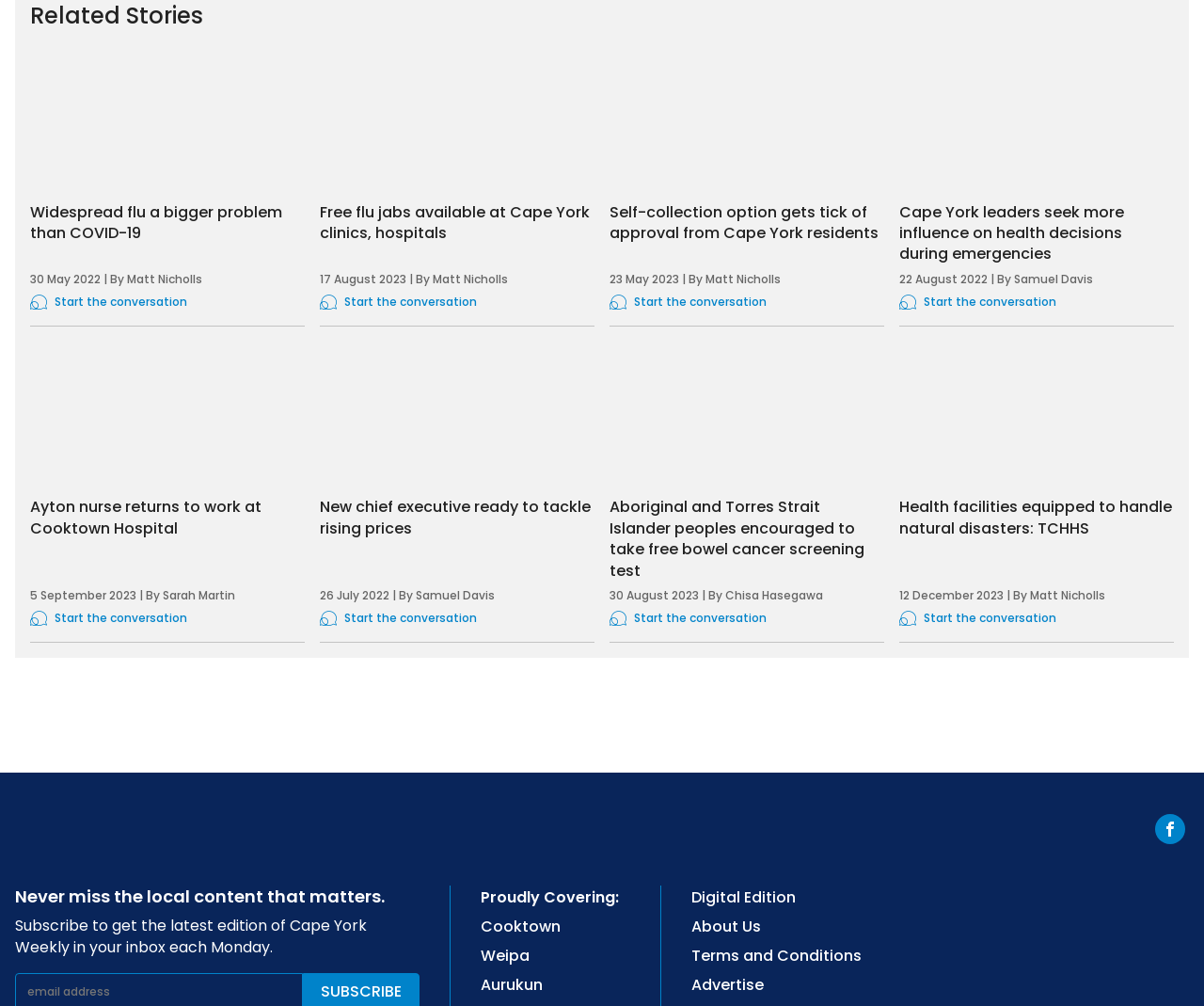Highlight the bounding box coordinates of the element that should be clicked to carry out the following instruction: "Check the latest news from Cooktown". The coordinates must be given as four float numbers ranging from 0 to 1, i.e., [left, top, right, bottom].

[0.399, 0.911, 0.465, 0.932]